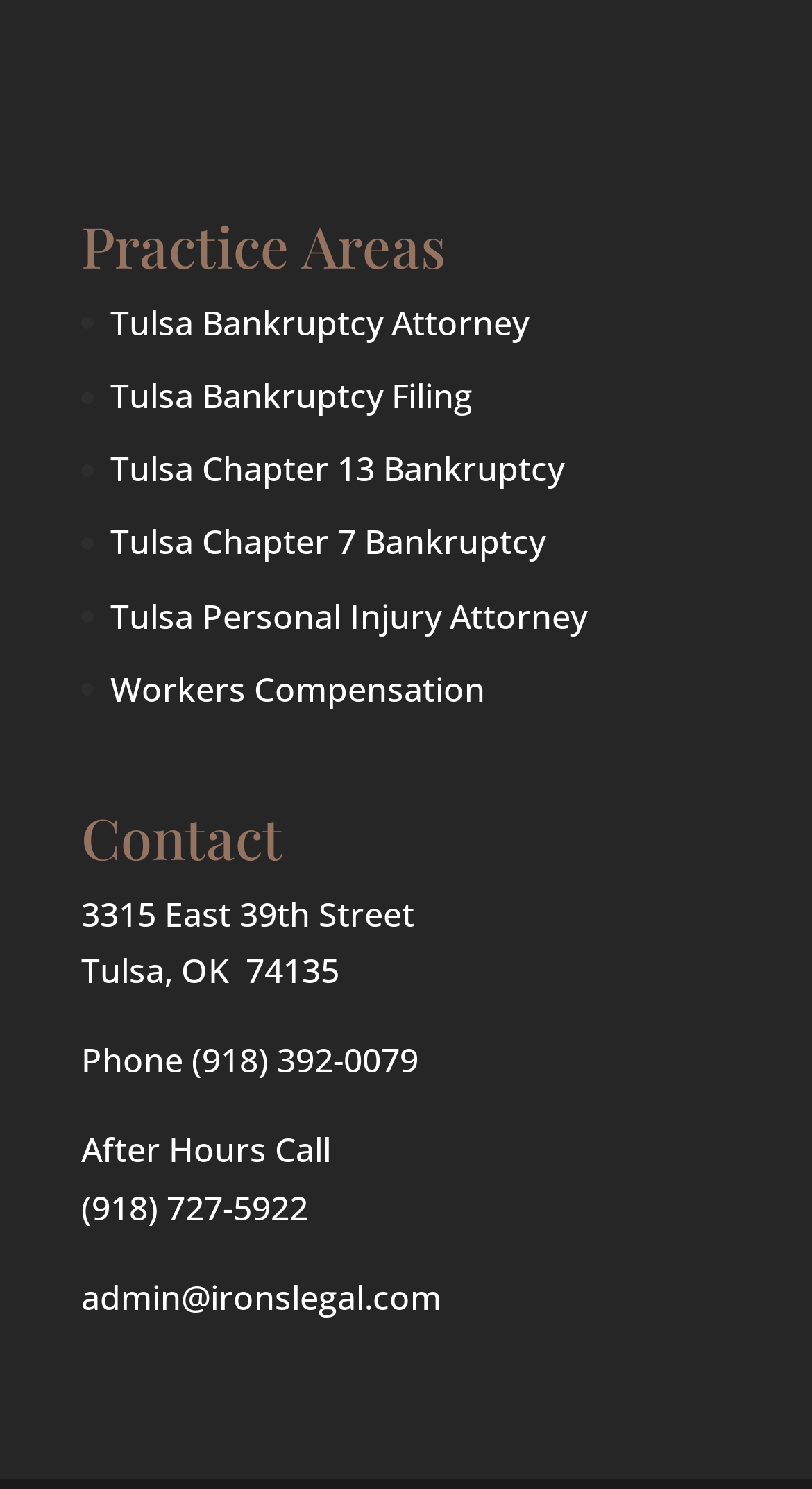Determine the coordinates of the bounding box that should be clicked to complete the instruction: "Read Privacy Policy". The coordinates should be represented by four float numbers between 0 and 1: [left, top, right, bottom].

None